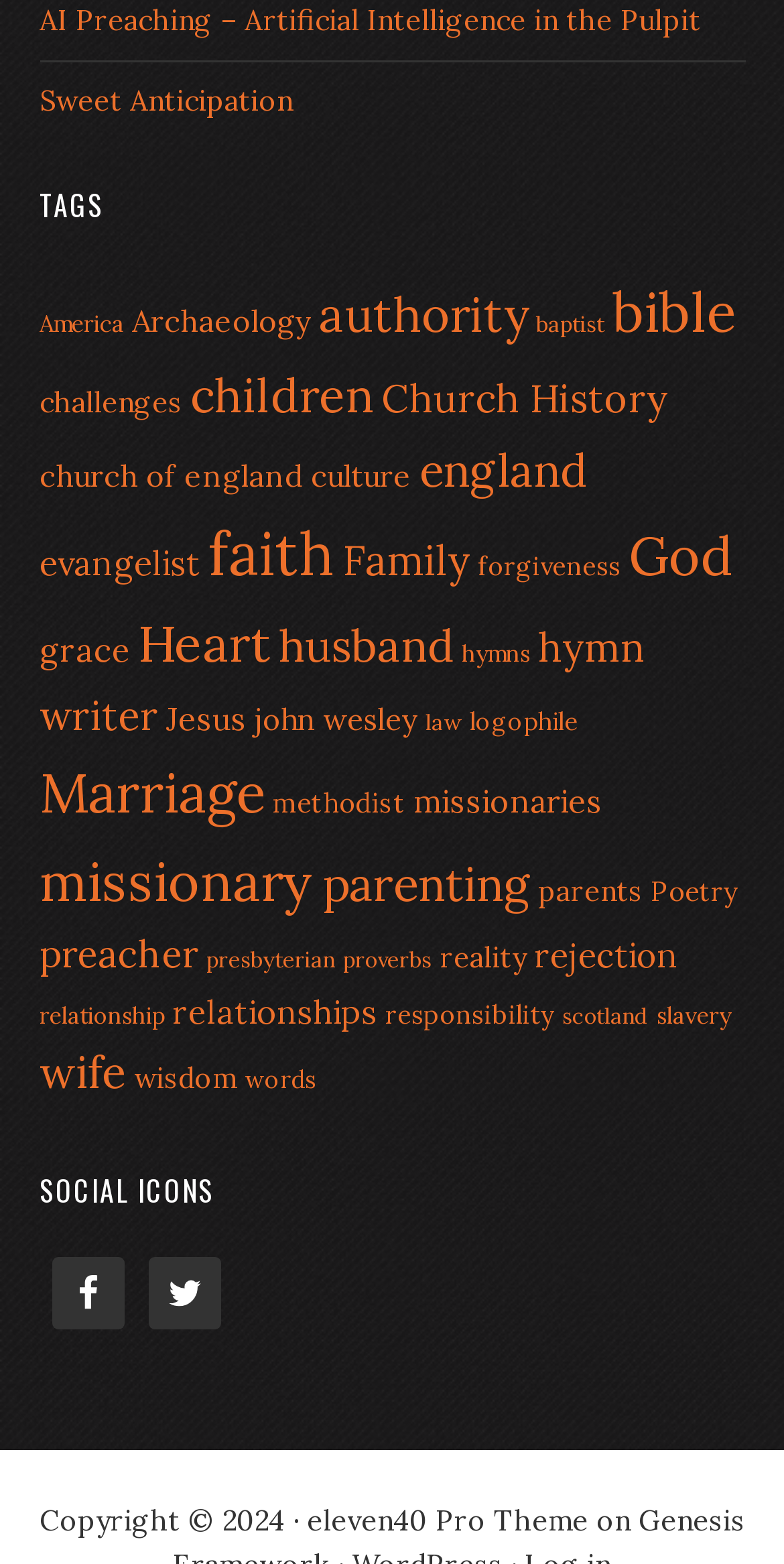What is the first tag listed?
Based on the screenshot, provide a one-word or short-phrase response.

America